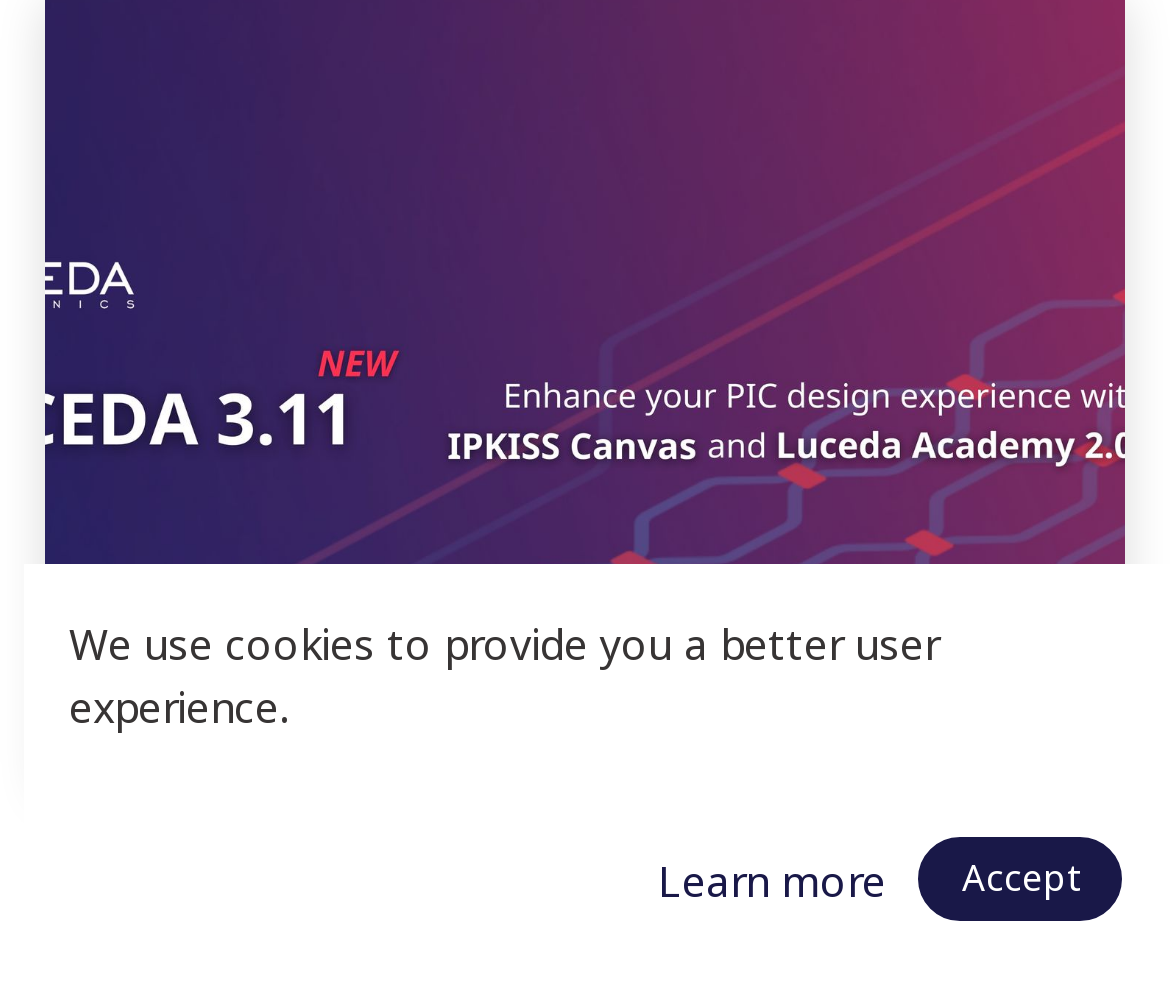Find the bounding box of the web element that fits this description: "Learn more".

[0.547, 0.845, 0.772, 0.921]